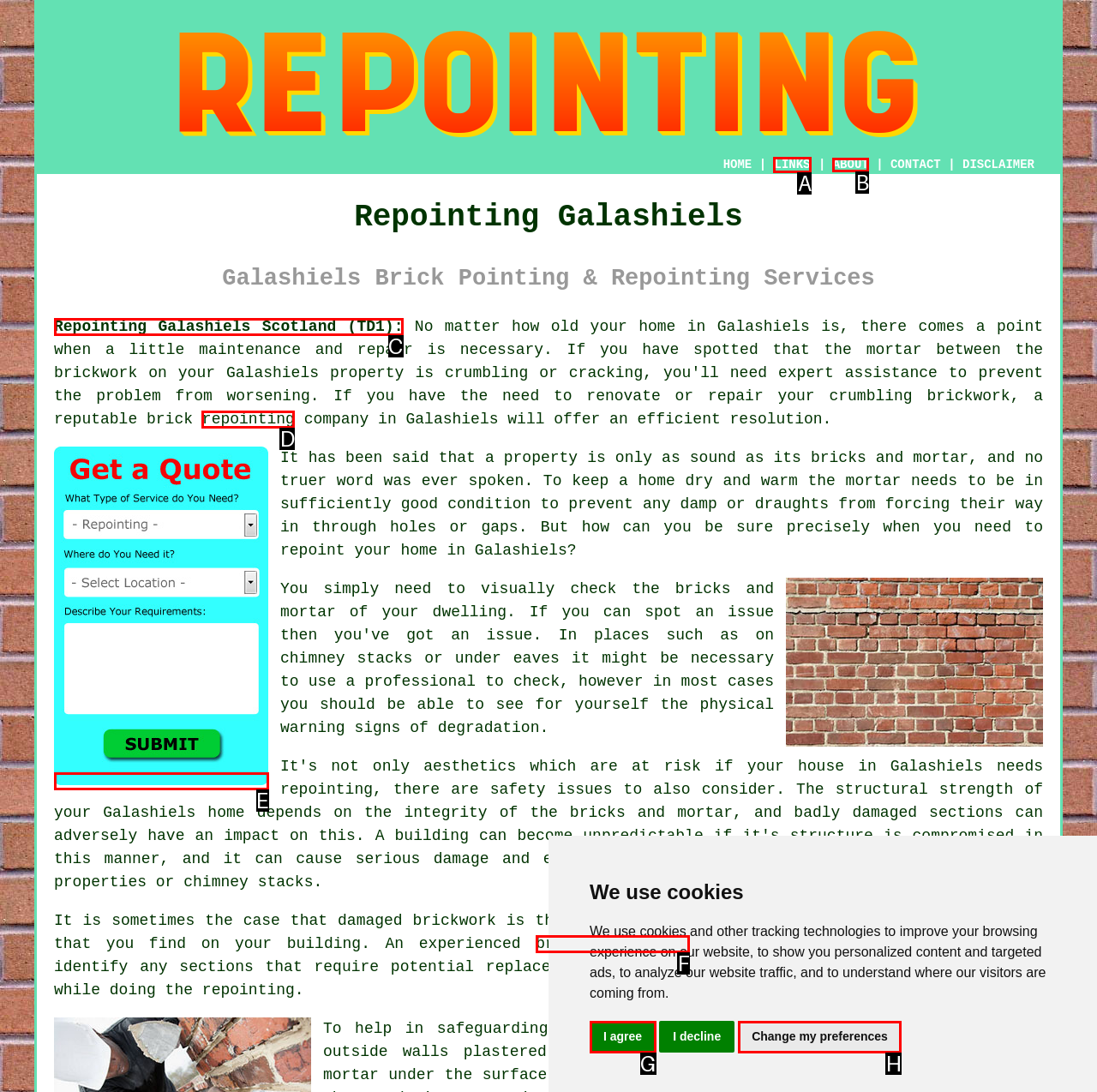Select the letter that corresponds to the UI element described as: Change my preferences
Answer by providing the letter from the given choices.

H